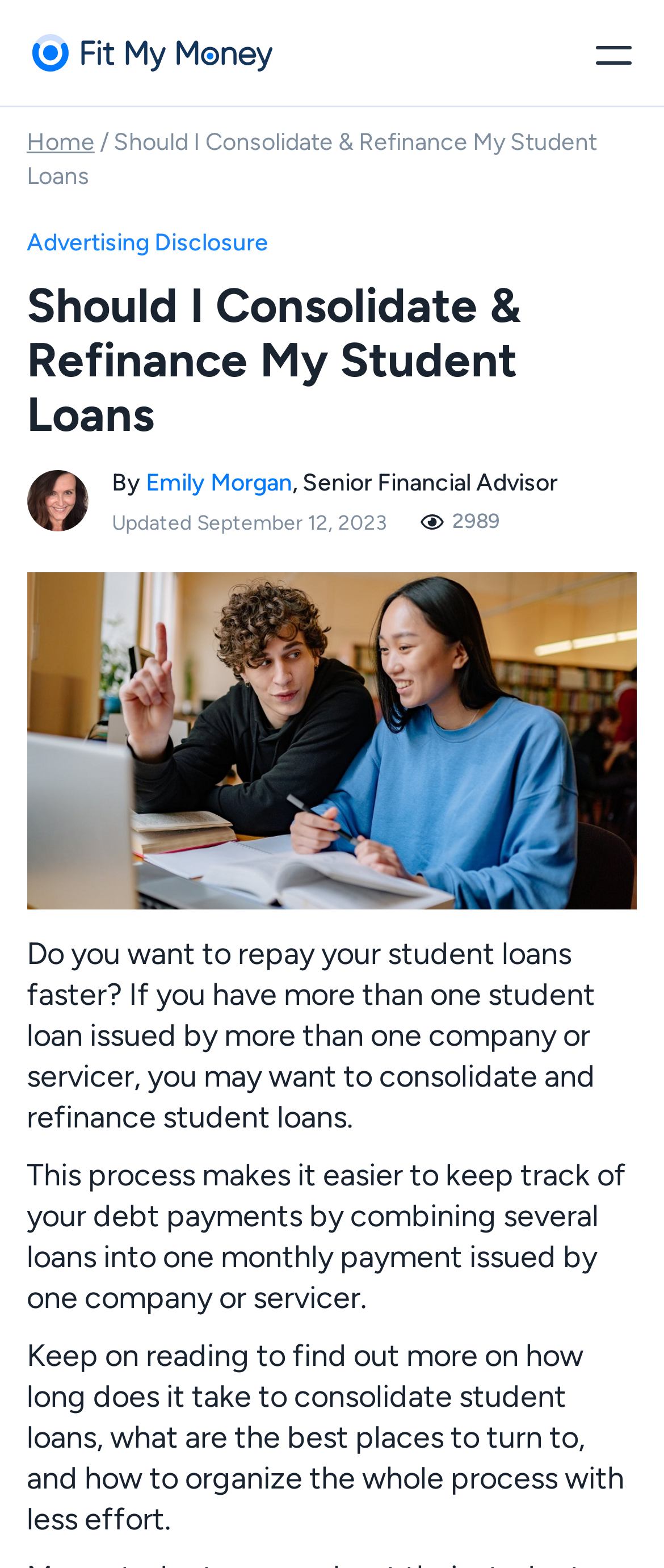Using the given description, provide the bounding box coordinates formatted as (top-left x, top-left y, bottom-right x, bottom-right y), with all values being floating point numbers between 0 and 1. Description: Home

[0.04, 0.081, 0.143, 0.099]